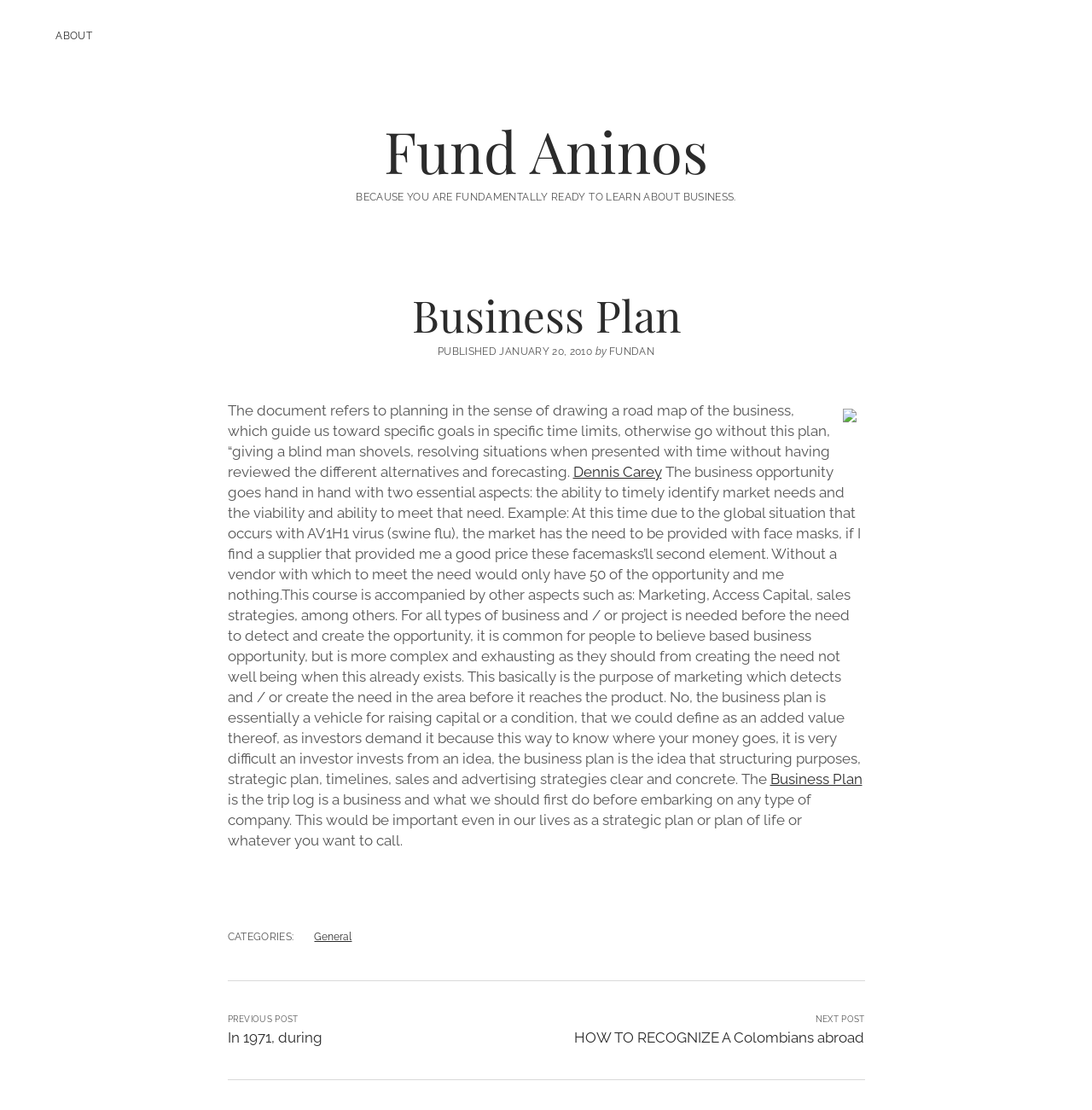Who published the article?
Refer to the image and give a detailed answer to the query.

The author of the article is mentioned in the text 'by FUNDAN' which is located below the article title.